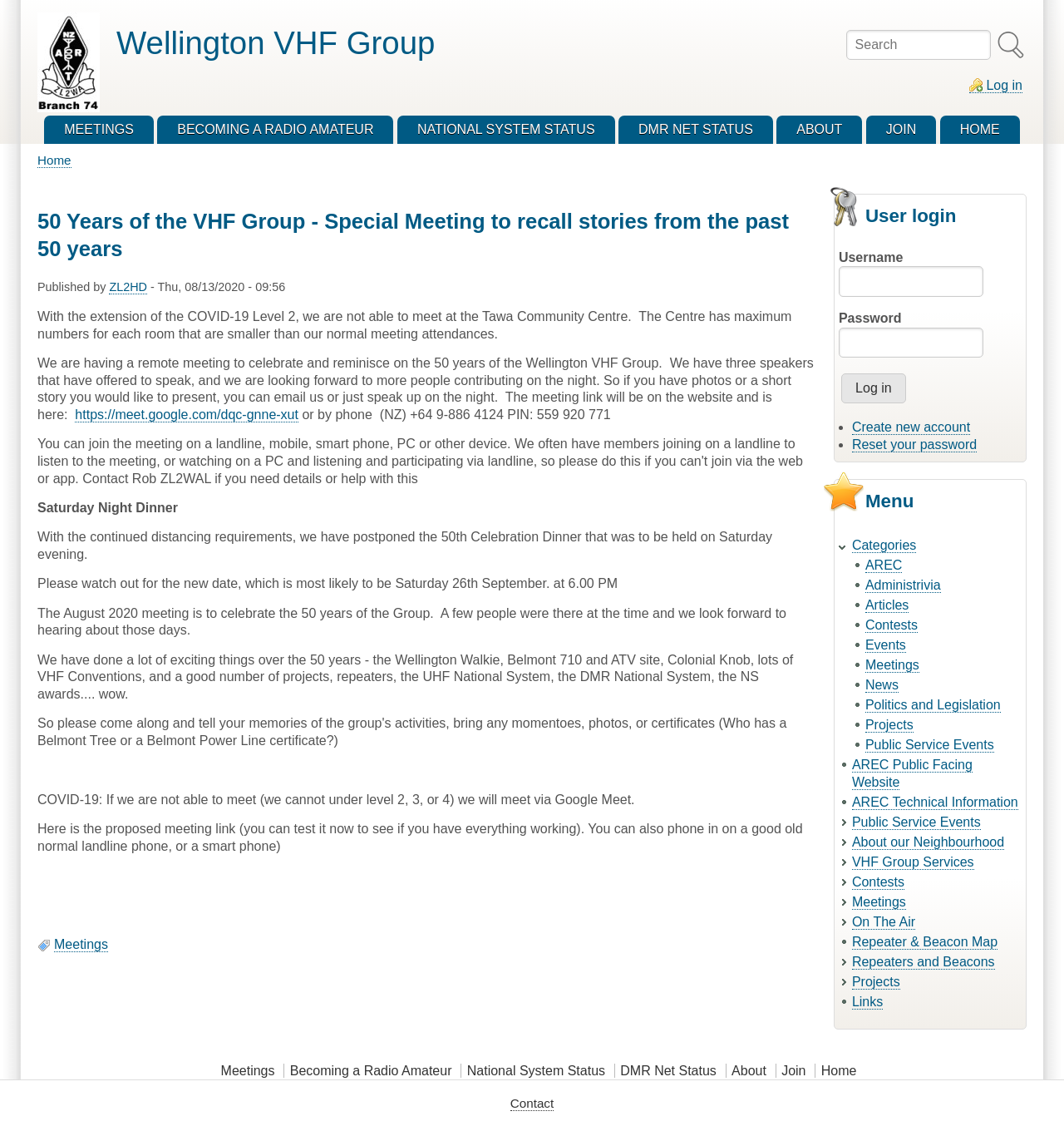Find the bounding box coordinates of the clickable area that will achieve the following instruction: "Create a new account".

[0.801, 0.372, 0.912, 0.385]